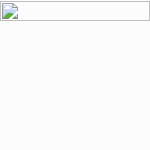Please provide a brief answer to the following inquiry using a single word or phrase:
What materials can be welded using these nozzles?

Titanium and stainless steel